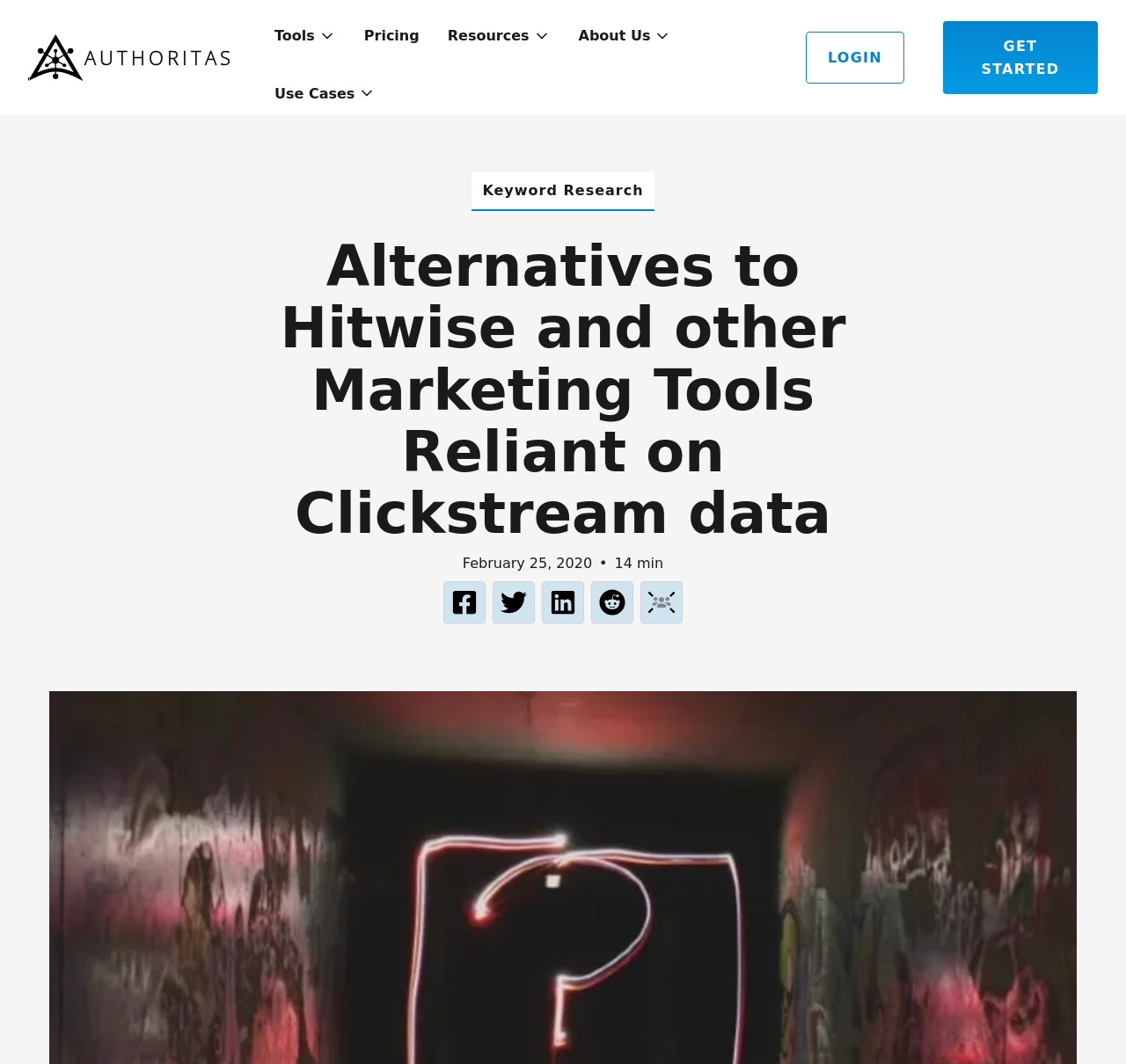Identify the bounding box for the UI element specified in this description: "parent_node: Tools aria-label="home"". The coordinates must be four float numbers between 0 and 1, formatted as [left, top, right, bottom].

[0.025, 0.032, 0.212, 0.076]